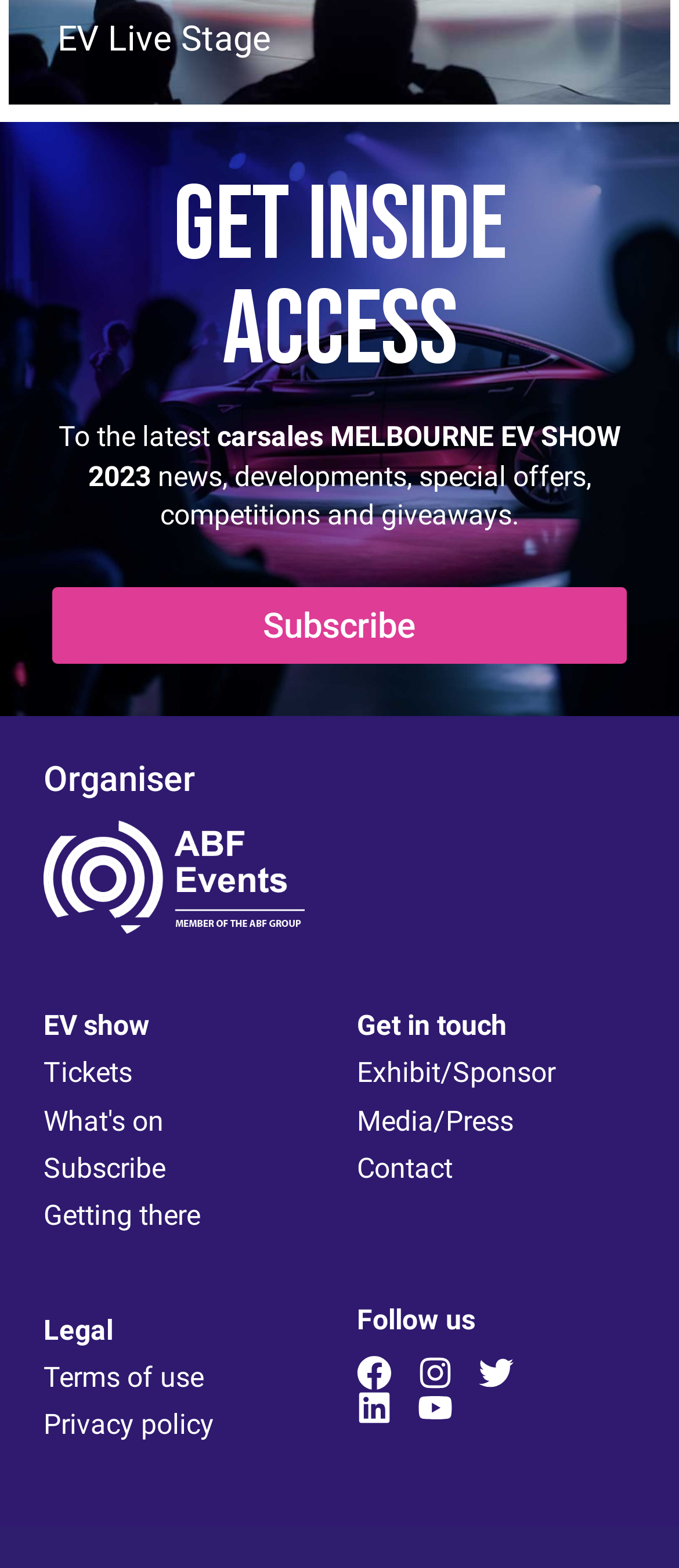Locate the bounding box coordinates of the area where you should click to accomplish the instruction: "Follow the EV show on social media".

[0.526, 0.864, 0.603, 0.886]